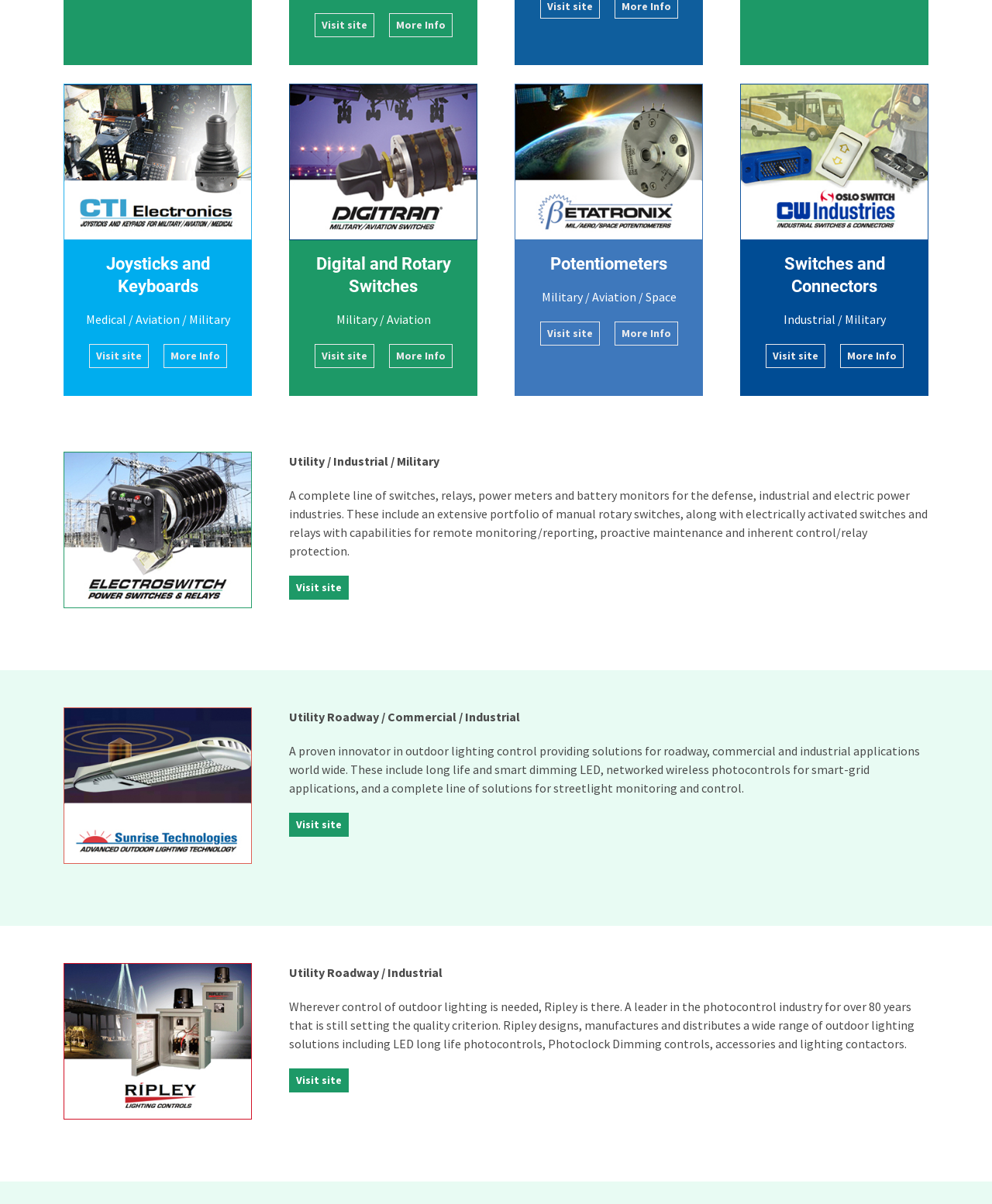Please specify the bounding box coordinates in the format (top-left x, top-left y, bottom-right x, bottom-right y), with values ranging from 0 to 1. Identify the bounding box for the UI component described as follows: Visit site

[0.291, 0.888, 0.352, 0.908]